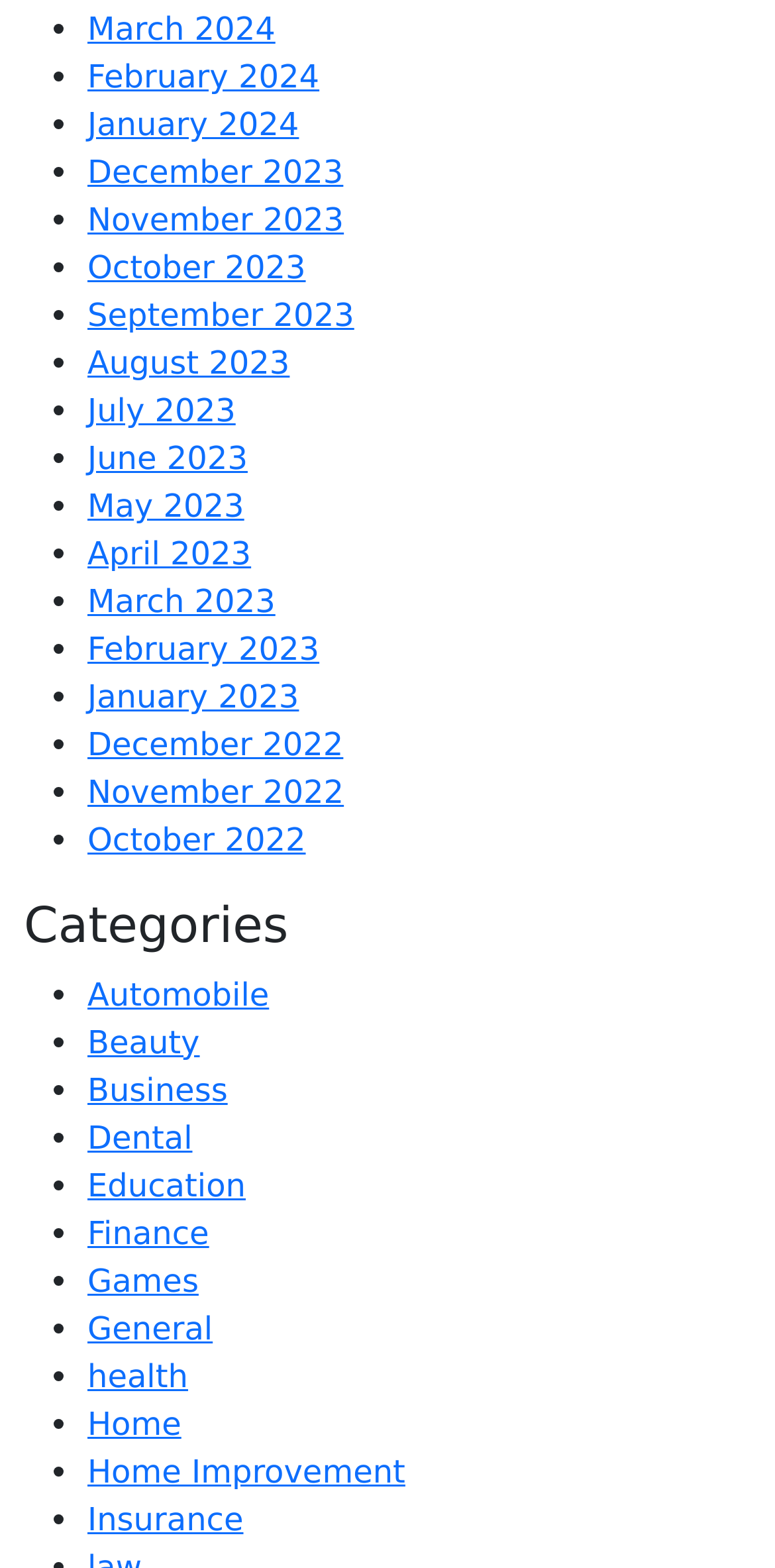Please specify the bounding box coordinates of the clickable region to carry out the following instruction: "Explore Education". The coordinates should be four float numbers between 0 and 1, in the format [left, top, right, bottom].

[0.113, 0.744, 0.317, 0.768]